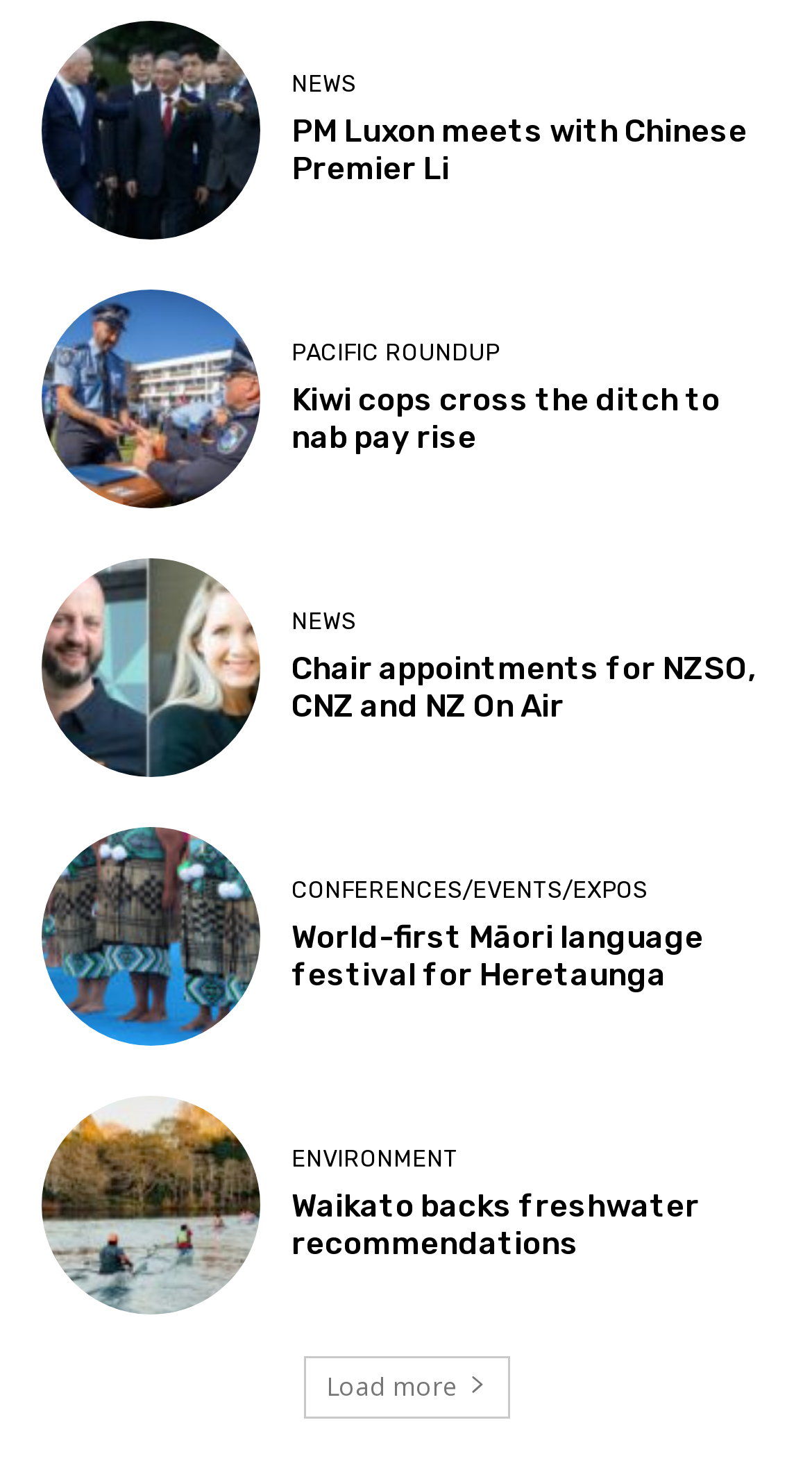Can you find the bounding box coordinates for the element that needs to be clicked to execute this instruction: "Load more news"? The coordinates should be given as four float numbers between 0 and 1, i.e., [left, top, right, bottom].

[0.373, 0.928, 0.627, 0.971]